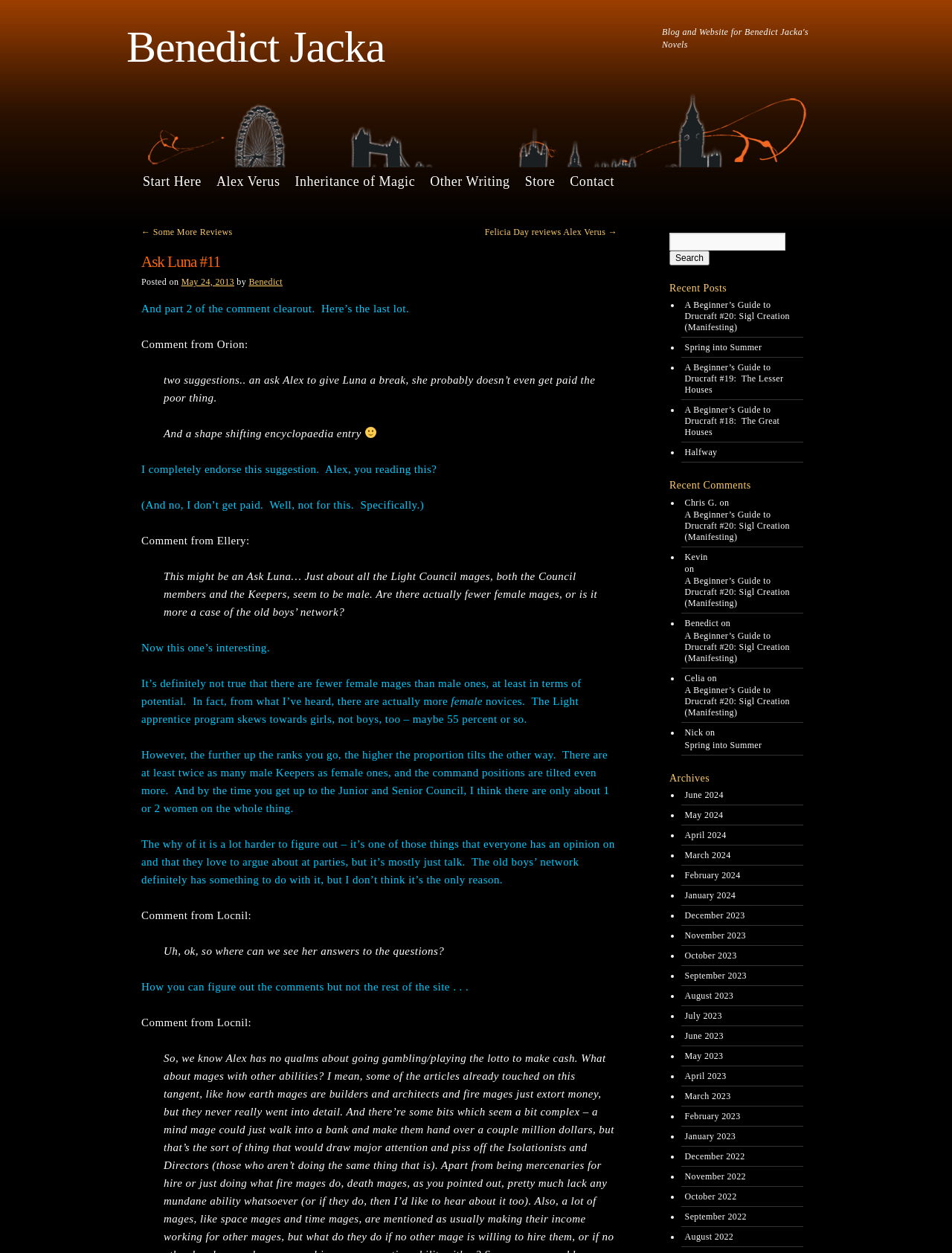Please determine the bounding box of the UI element that matches this description: parent_node: Search for: name="s". The coordinates should be given as (top-left x, top-left y, bottom-right x, bottom-right y), with all values between 0 and 1.

[0.703, 0.186, 0.825, 0.2]